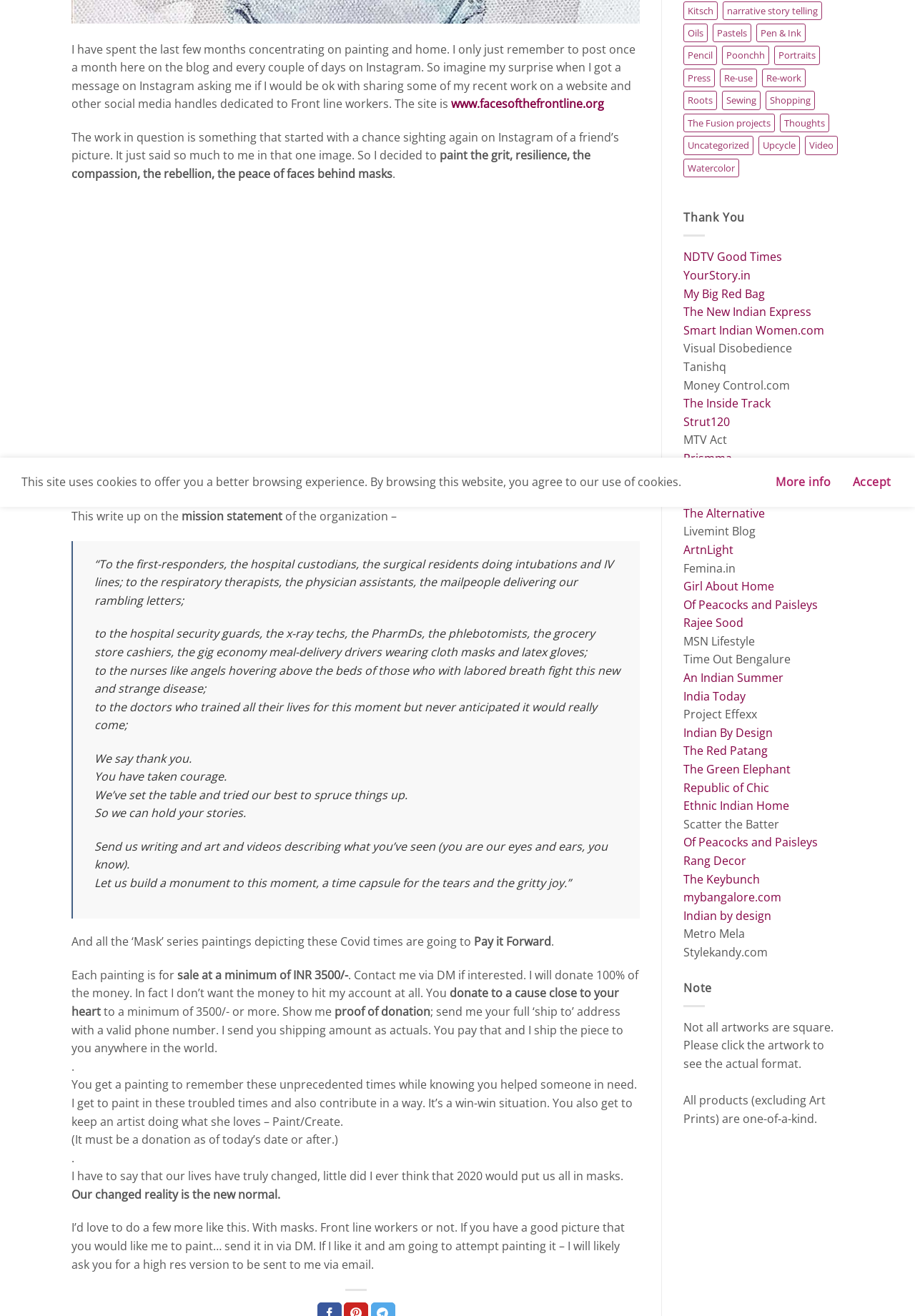Determine the bounding box for the UI element as described: "My Big Red Bag". The coordinates should be represented as four float numbers between 0 and 1, formatted as [left, top, right, bottom].

[0.747, 0.217, 0.836, 0.229]